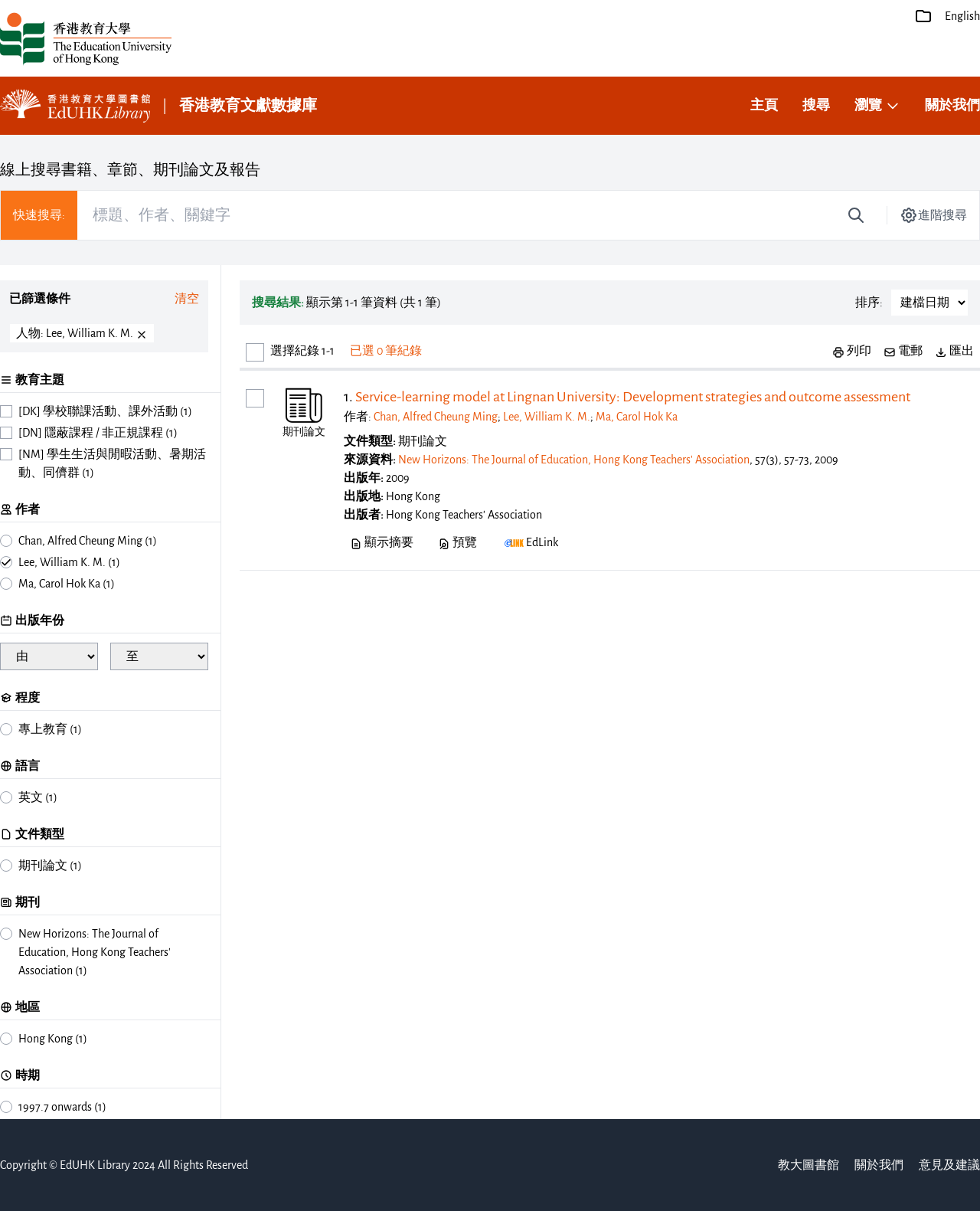Determine the bounding box coordinates for the UI element with the following description: "parent_node: |". The coordinates should be four float numbers between 0 and 1, represented as [left, top, right, bottom].

[0.0, 0.074, 0.153, 0.101]